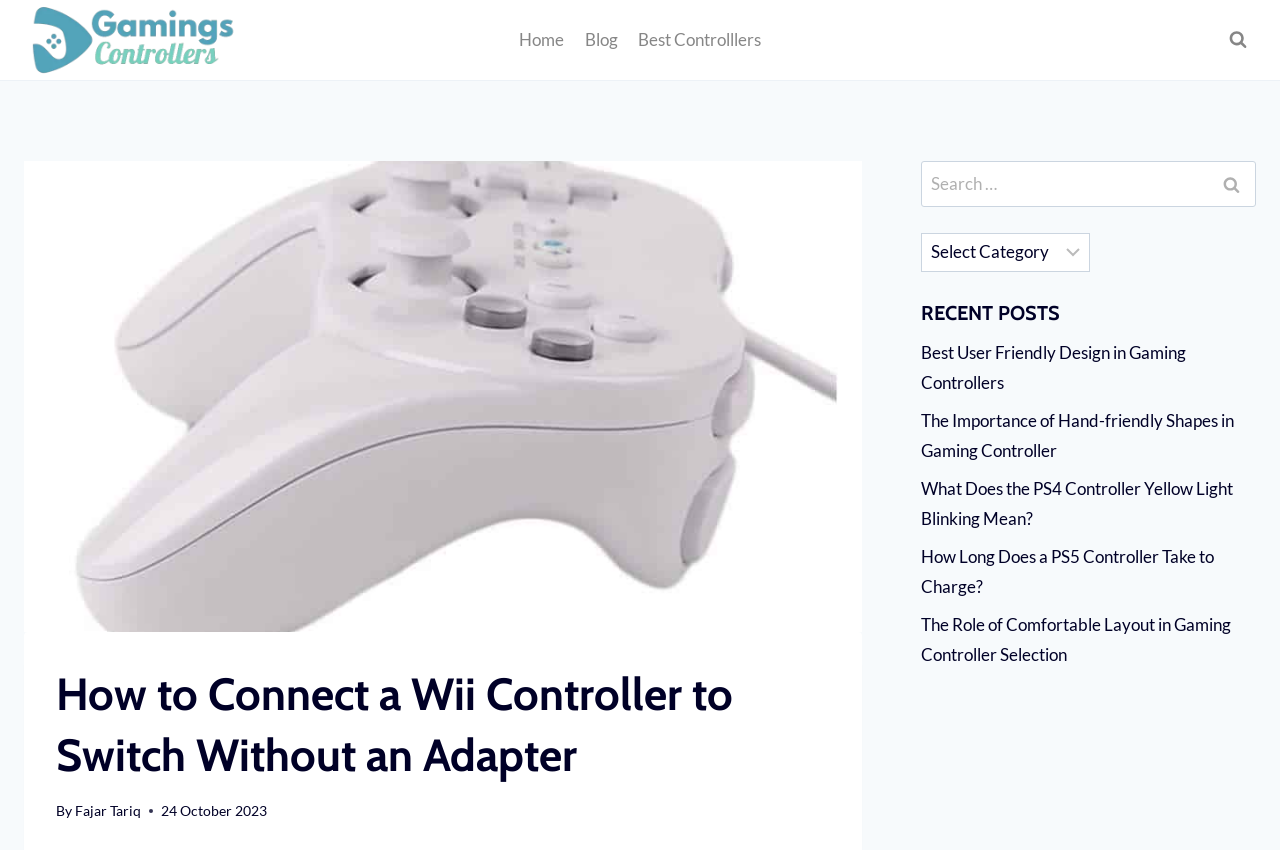Find the bounding box coordinates of the element you need to click on to perform this action: 'Read the 'Best User Friendly Design in Gaming Controllers' post'. The coordinates should be represented by four float values between 0 and 1, in the format [left, top, right, bottom].

[0.72, 0.402, 0.927, 0.463]